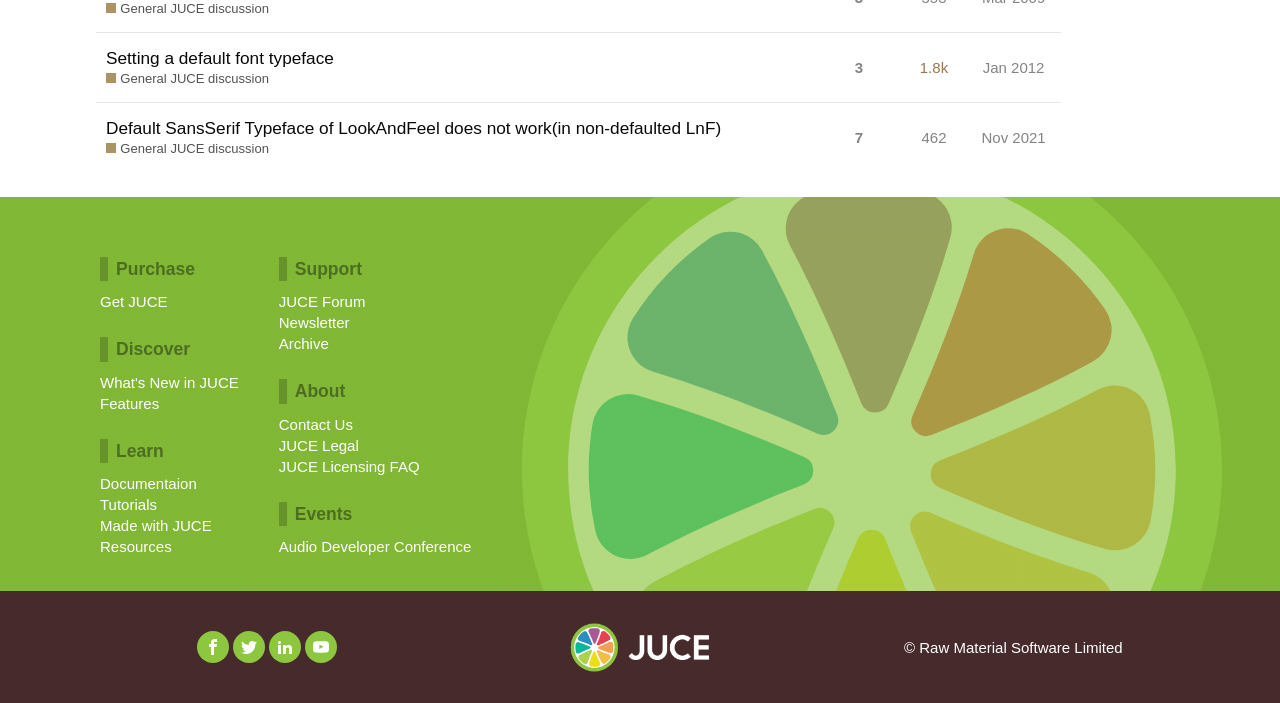Reply to the question below using a single word or brief phrase:
What is the name of the company that owns JUCE?

Raw Material Software Limited